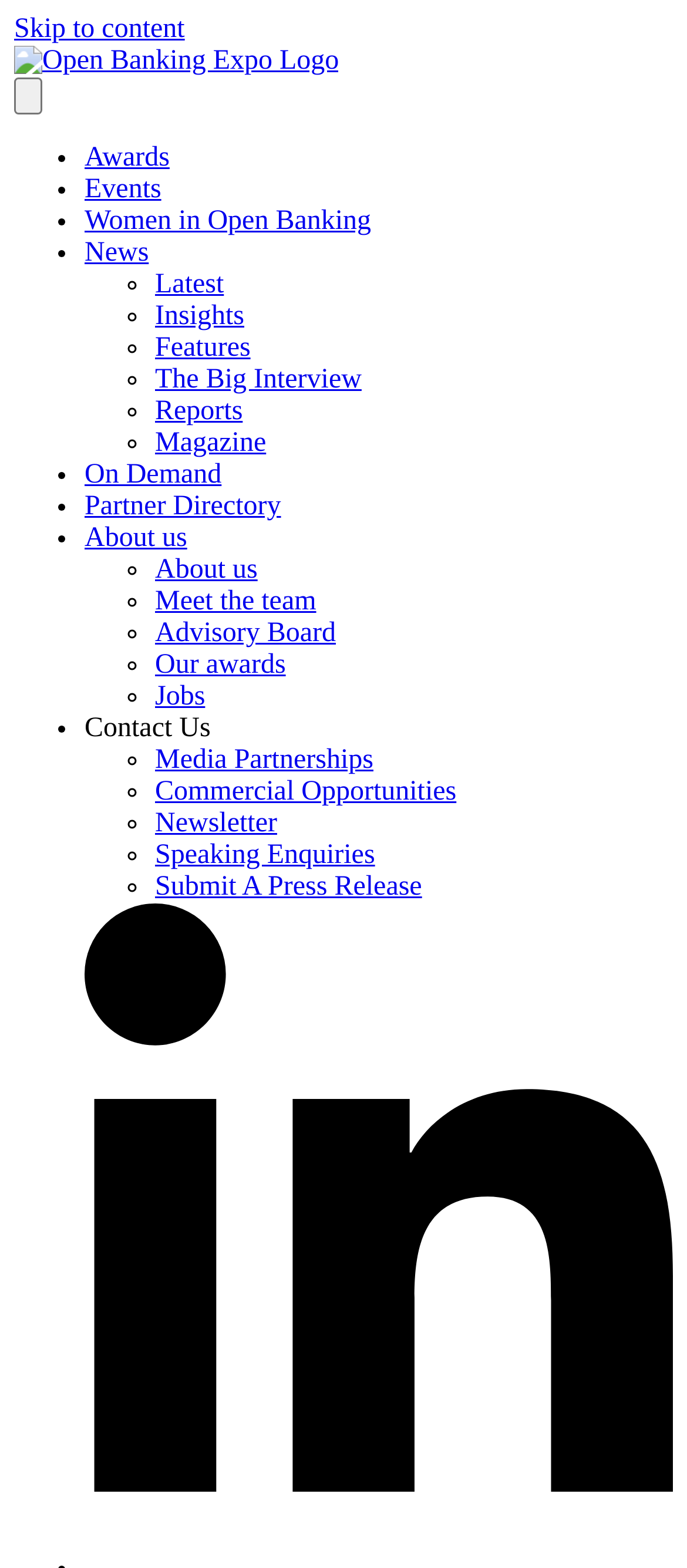Mark the bounding box of the element that matches the following description: "Reports".

[0.226, 0.253, 0.353, 0.272]